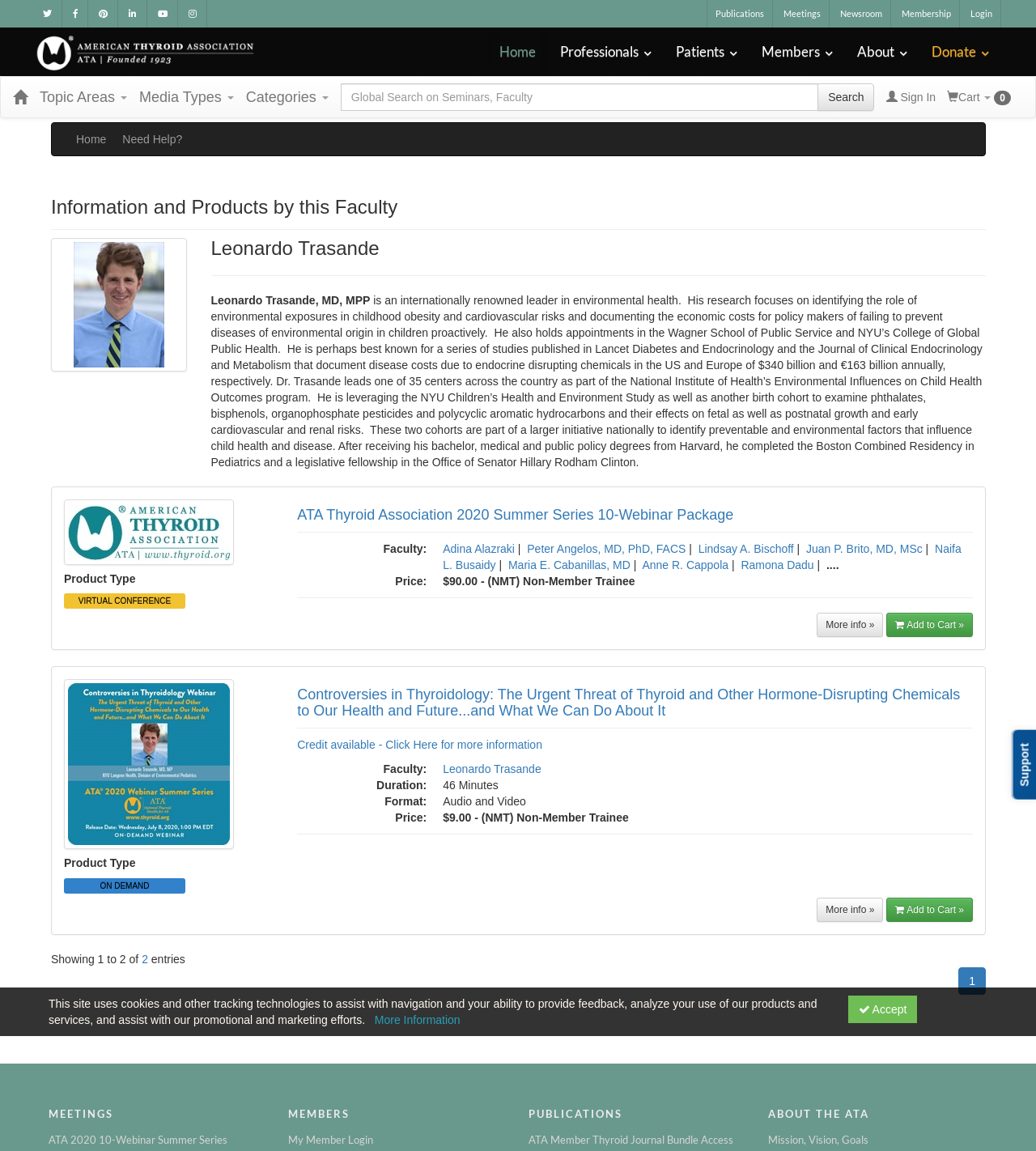Find and indicate the bounding box coordinates of the region you should select to follow the given instruction: "Sign in".

[0.844, 0.067, 0.915, 0.102]